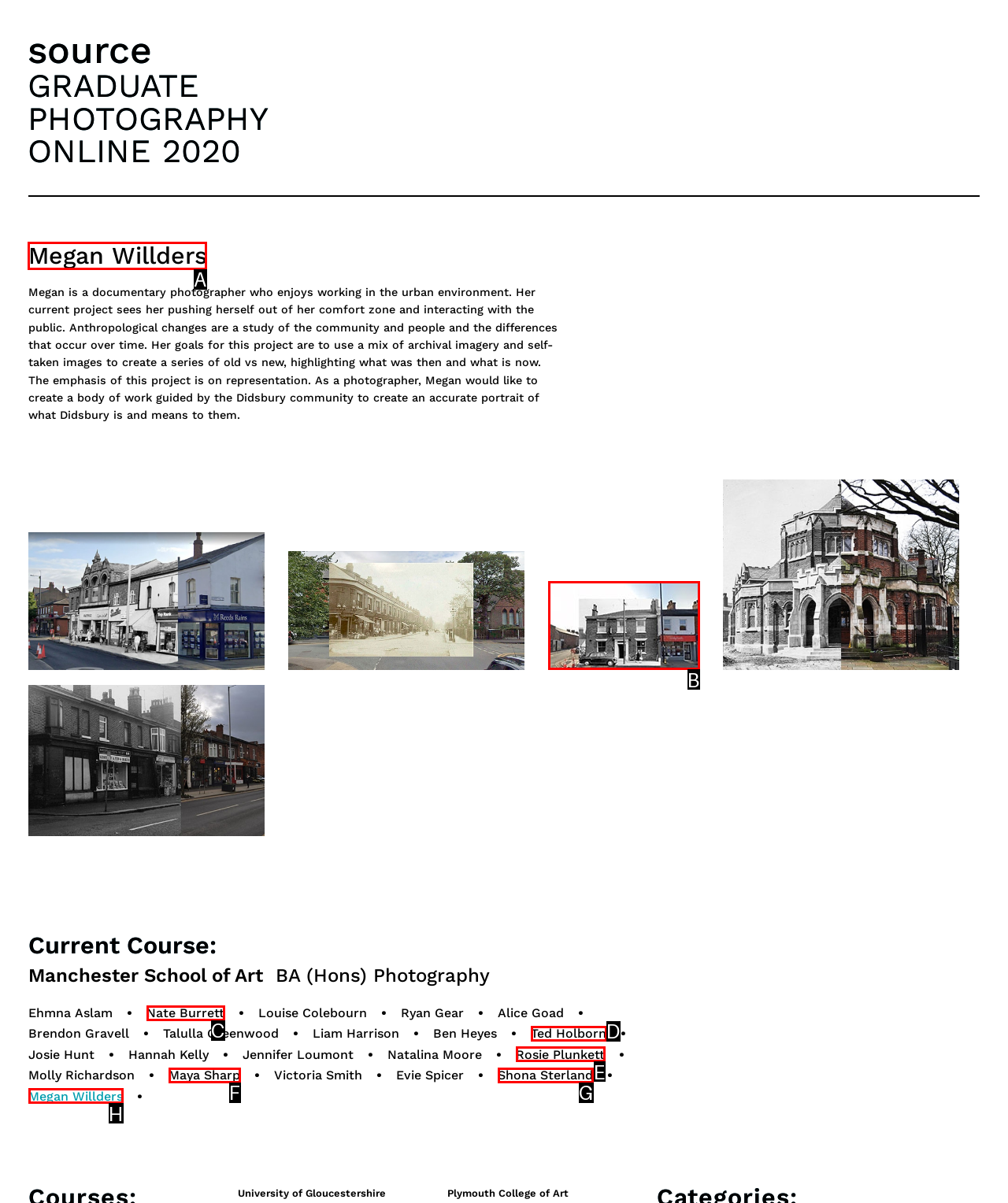Identify which lettered option to click to carry out the task: Click on Megan Willders' profile. Provide the letter as your answer.

A